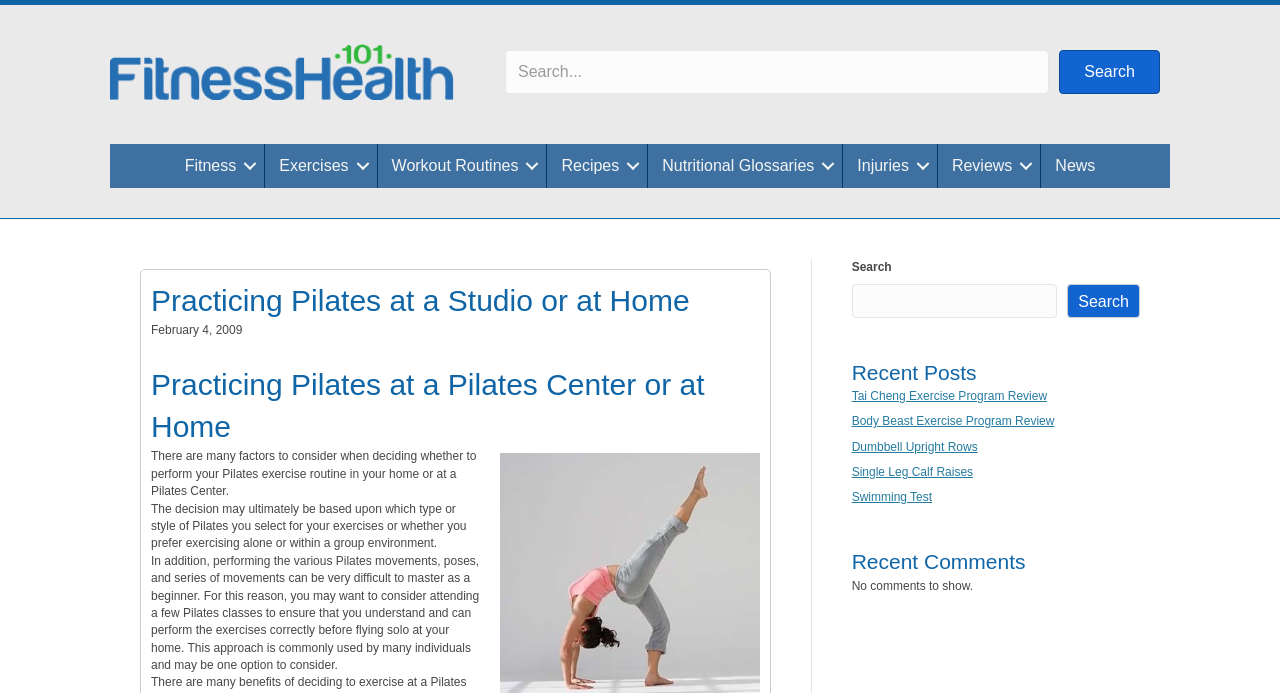Using the description "Search", predict the bounding box of the relevant HTML element.

[0.828, 0.072, 0.906, 0.136]